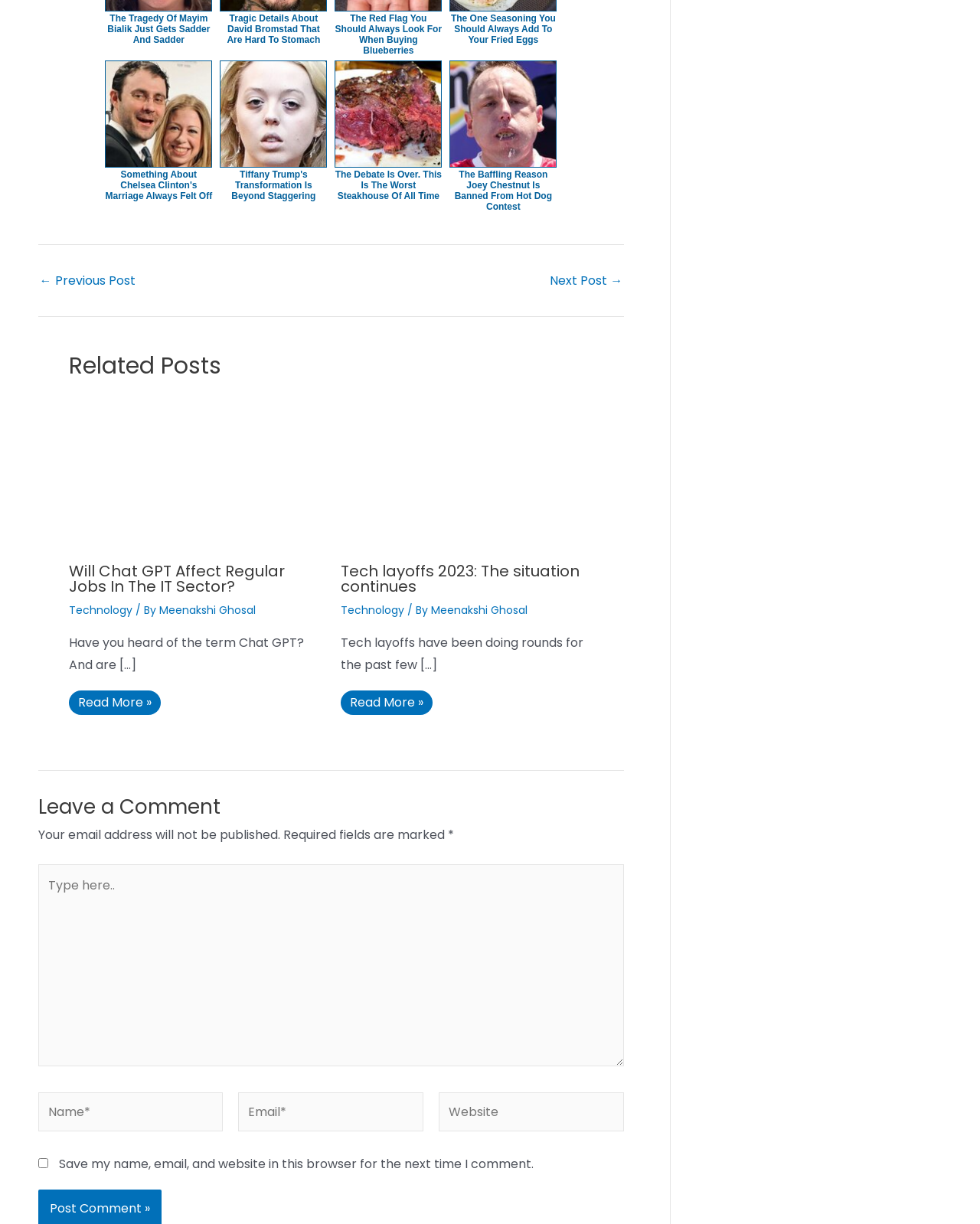Given the element description parent_node: Email* name="email" placeholder="Email*", identify the bounding box coordinates for the UI element on the webpage screenshot. The format should be (top-left x, top-left y, bottom-right x, bottom-right y), with values between 0 and 1.

[0.243, 0.632, 0.432, 0.664]